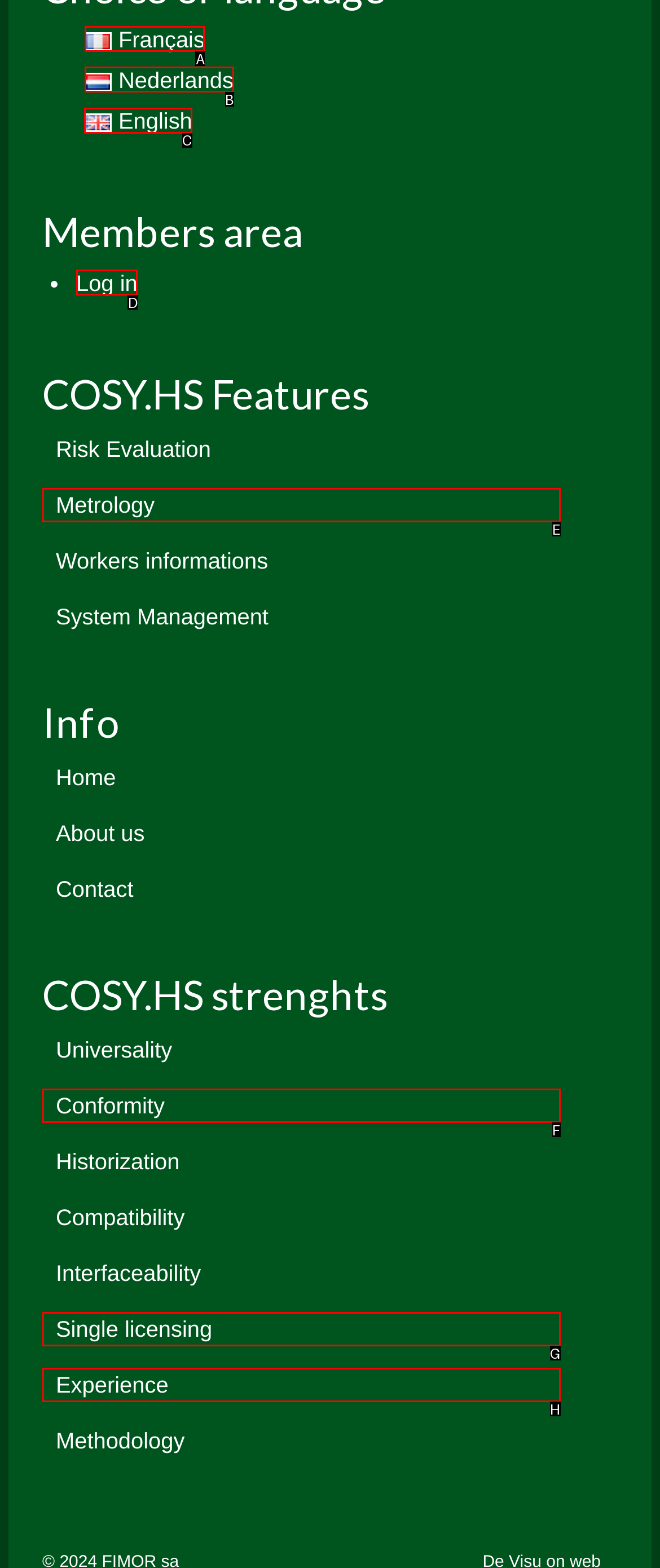Tell me the letter of the UI element I should click to accomplish the task: Switch to English based on the choices provided in the screenshot.

C